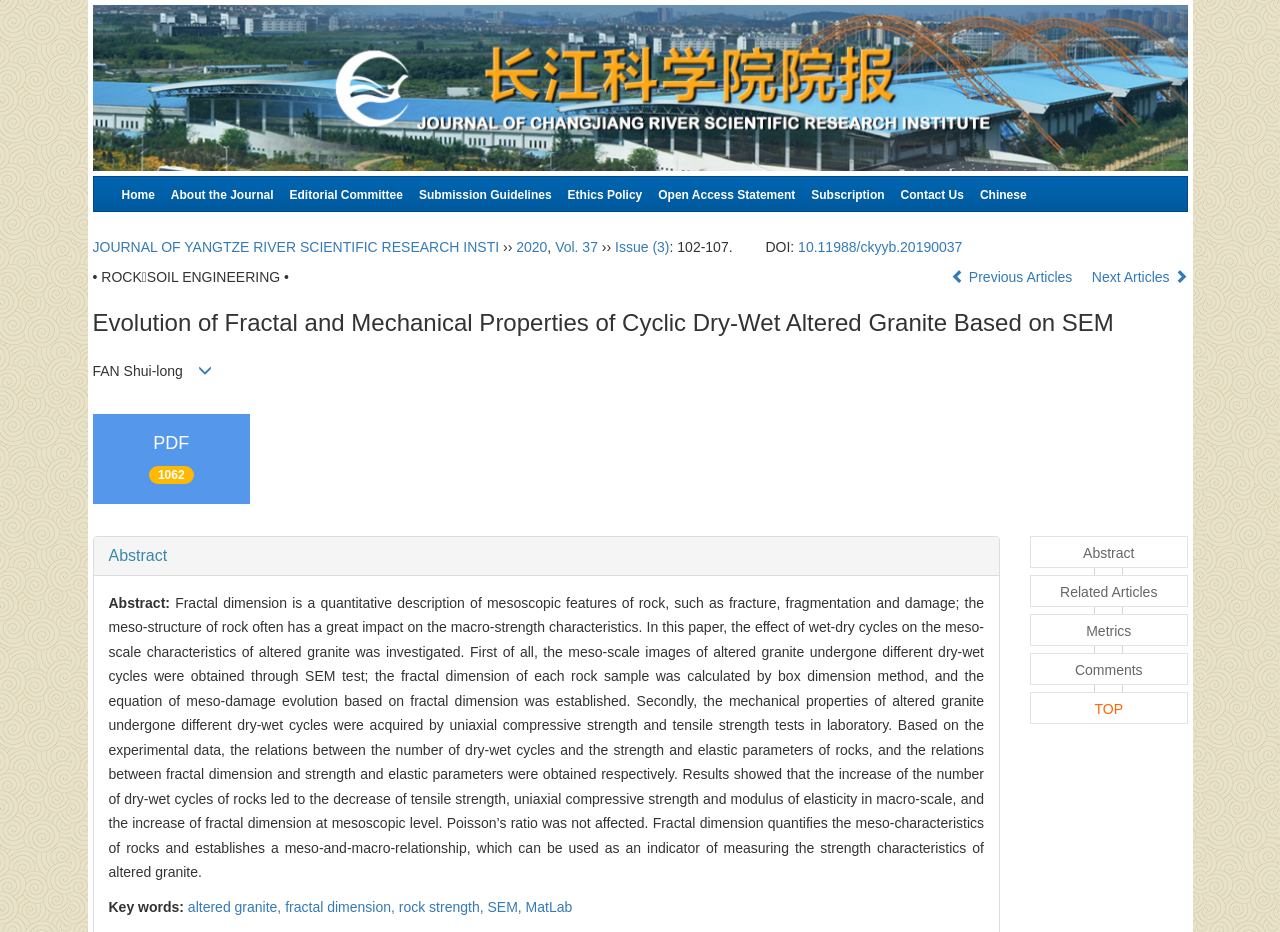Answer the following in one word or a short phrase: 
What is the title of the article?

Evolution of Fractal and Mechanical Properties of Cyclic Dry-Wet Altered Granite Based on SEM